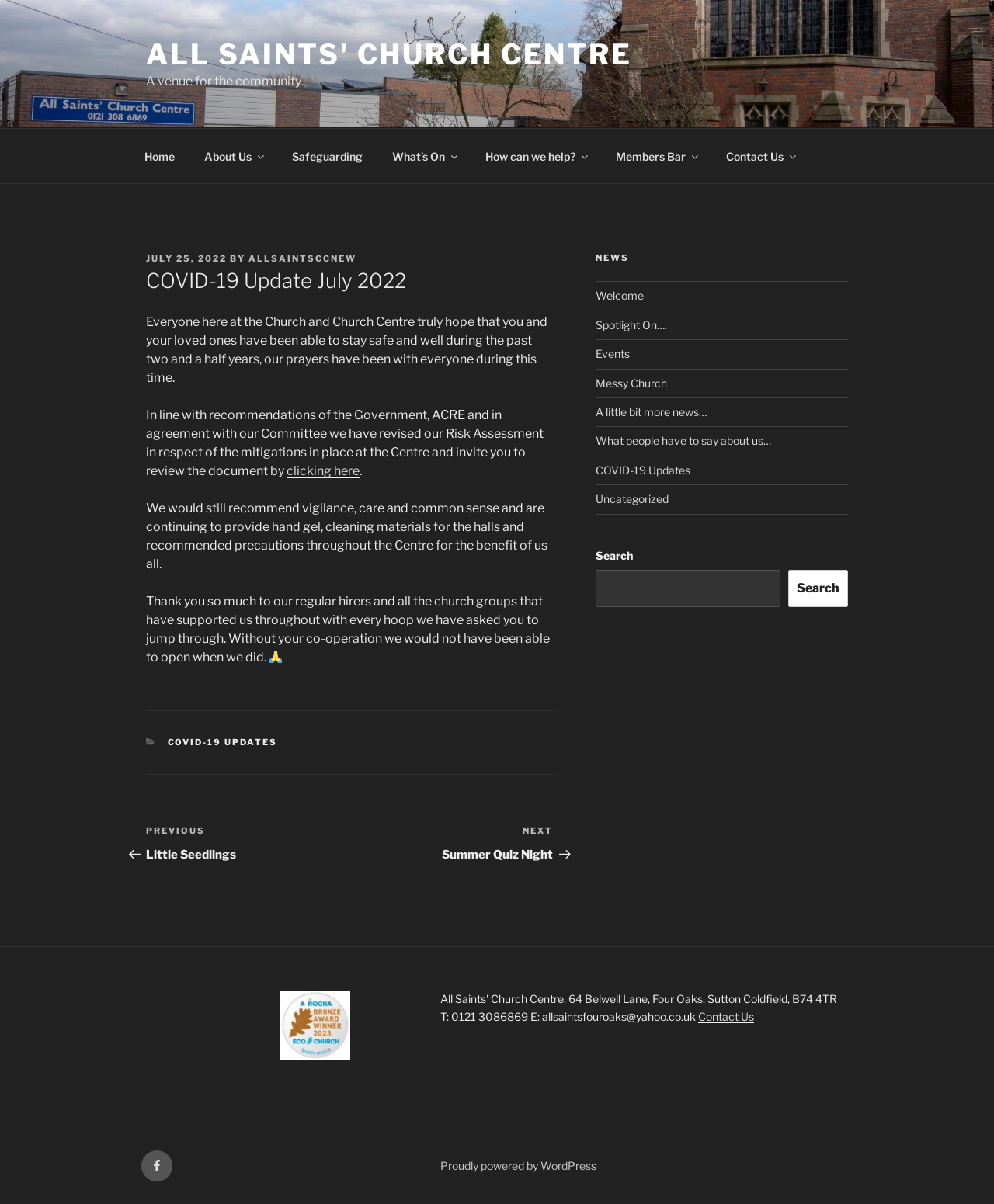What is the name of the church centre?
Could you give a comprehensive explanation in response to this question?

The name of the church centre can be found in the top navigation menu, where it is written as 'ALL SAINTS' CHURCH CENTRE'.